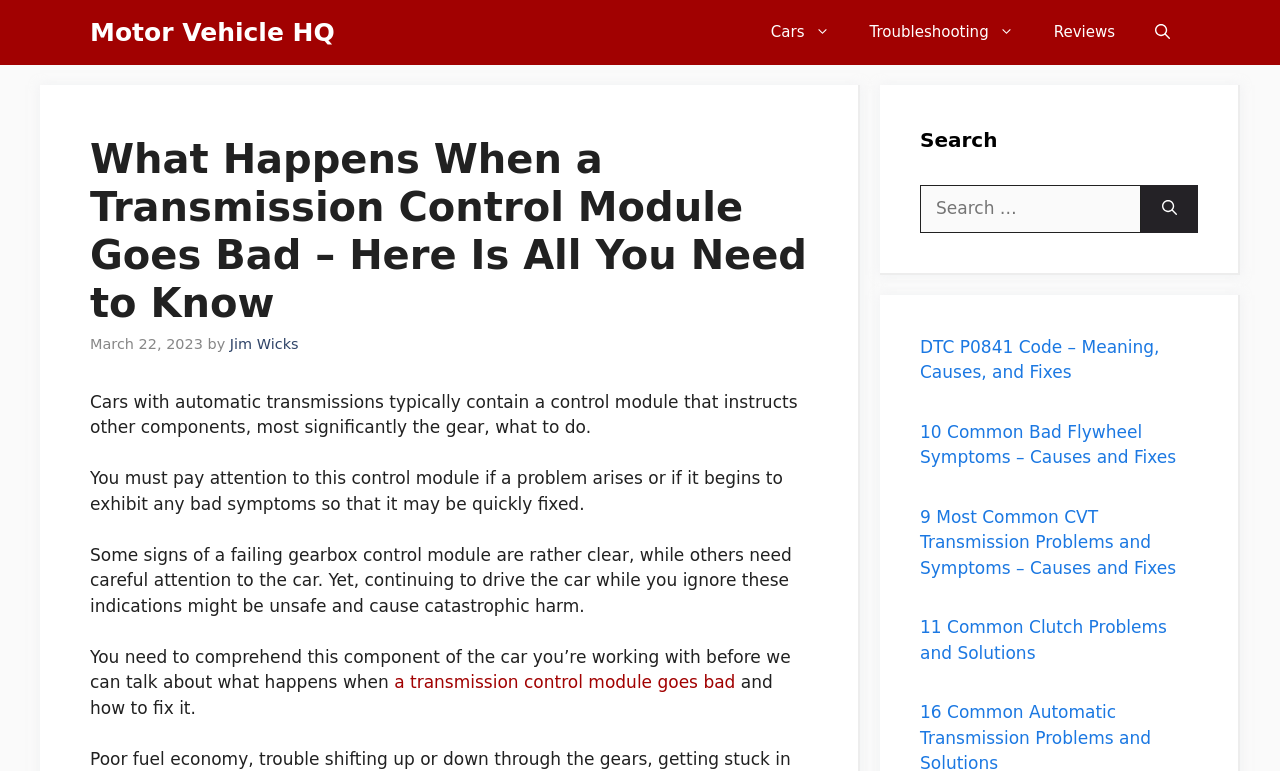Please find and report the bounding box coordinates of the element to click in order to perform the following action: "Open the search bar". The coordinates should be expressed as four float numbers between 0 and 1, in the format [left, top, right, bottom].

[0.887, 0.0, 0.93, 0.084]